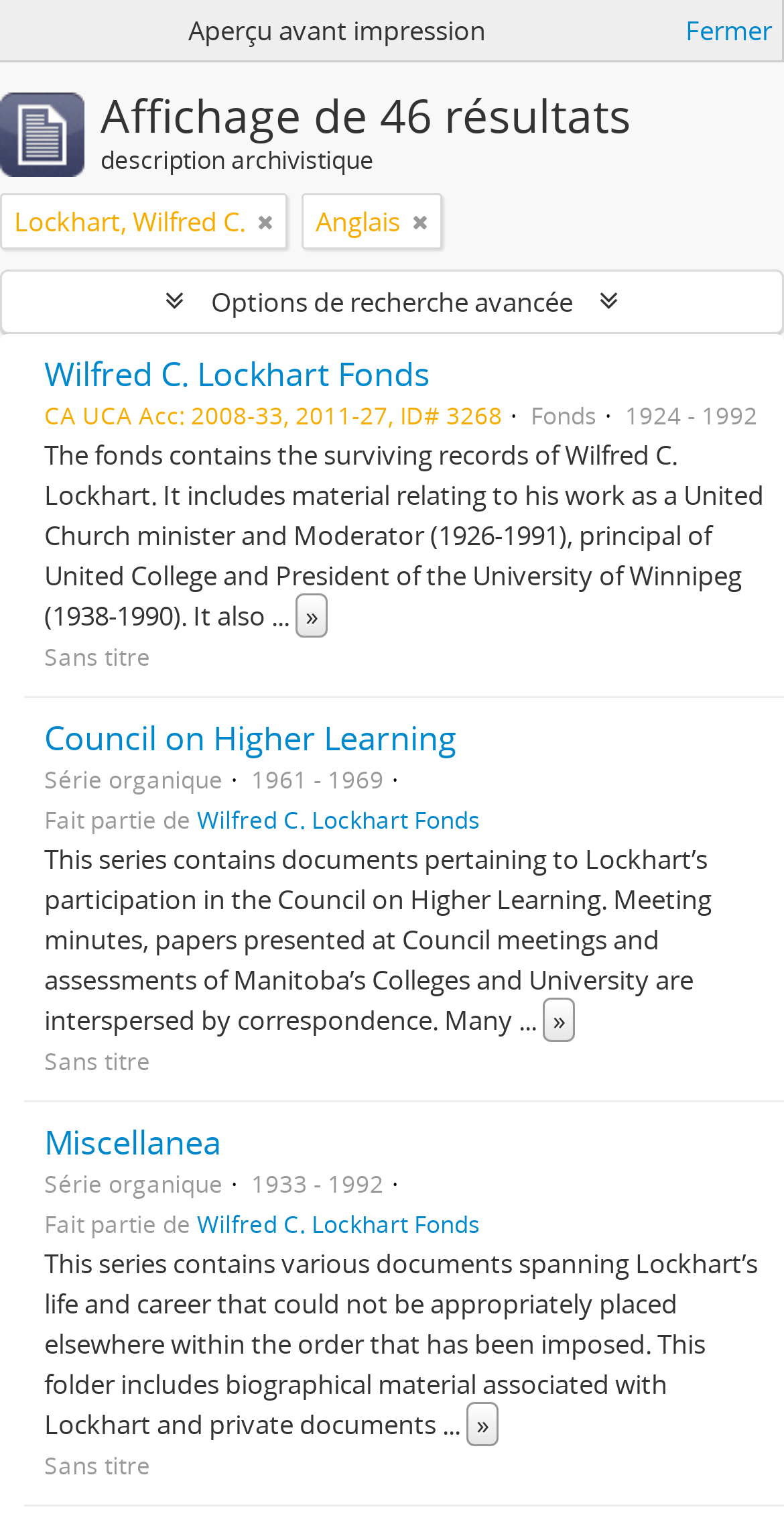What is the language of the first result?
Refer to the image and provide a one-word or short phrase answer.

Anglais